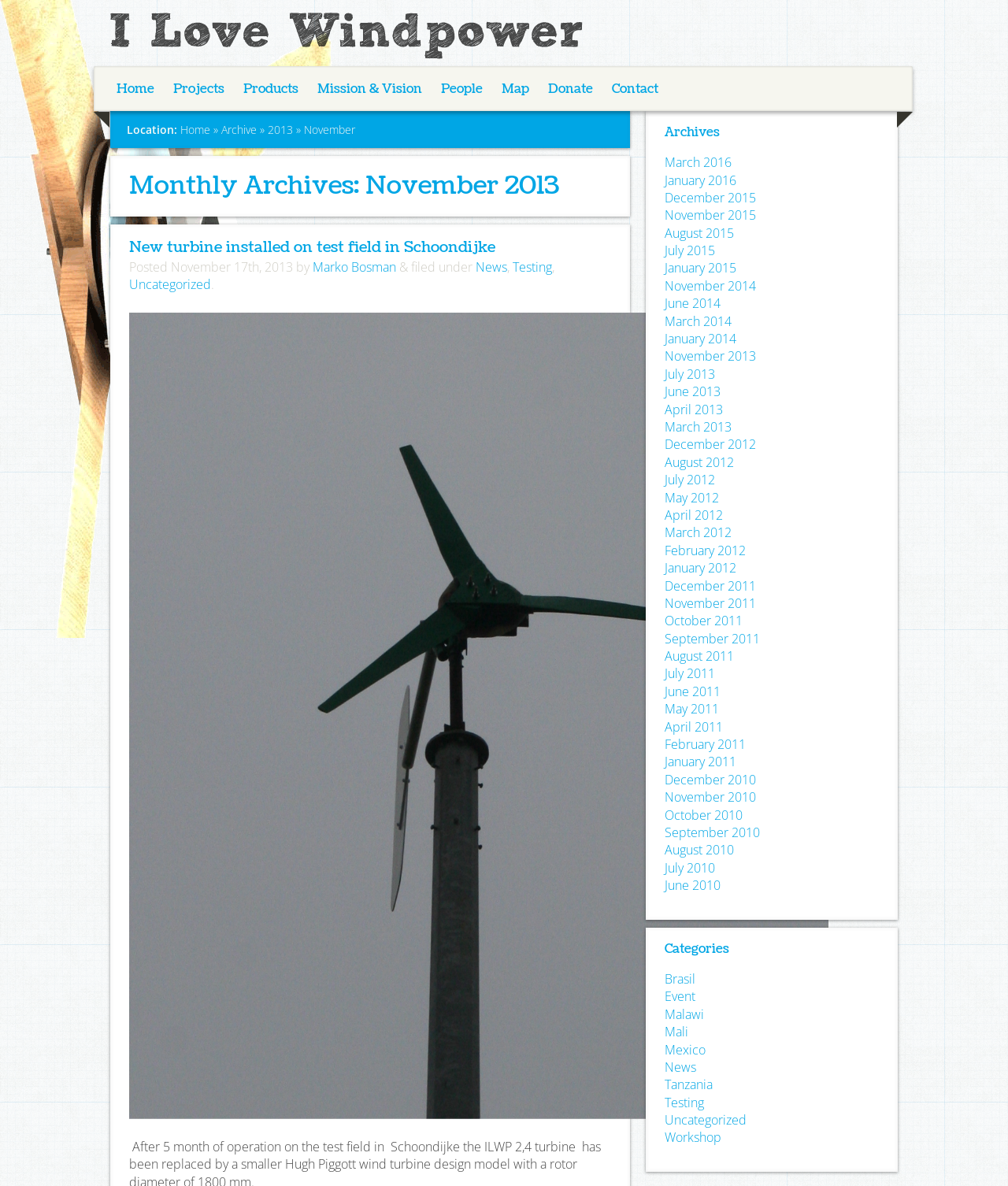Determine the bounding box coordinates for the clickable element to execute this instruction: "Download the app from the App Store". Provide the coordinates as four float numbers between 0 and 1, i.e., [left, top, right, bottom].

None